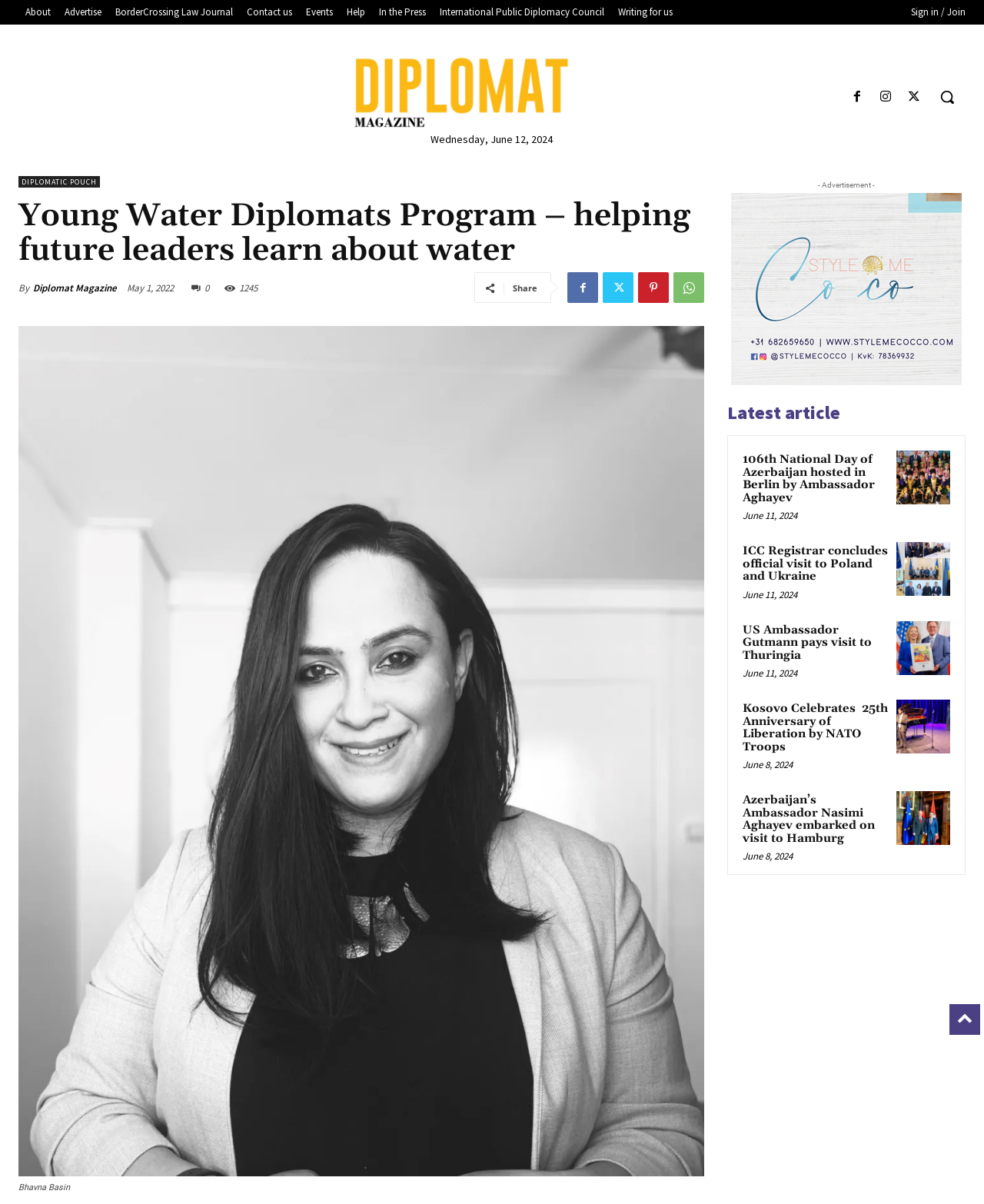Determine the heading of the webpage and extract its text content.

Young Water Diplomats Program – helping future leaders learn about water